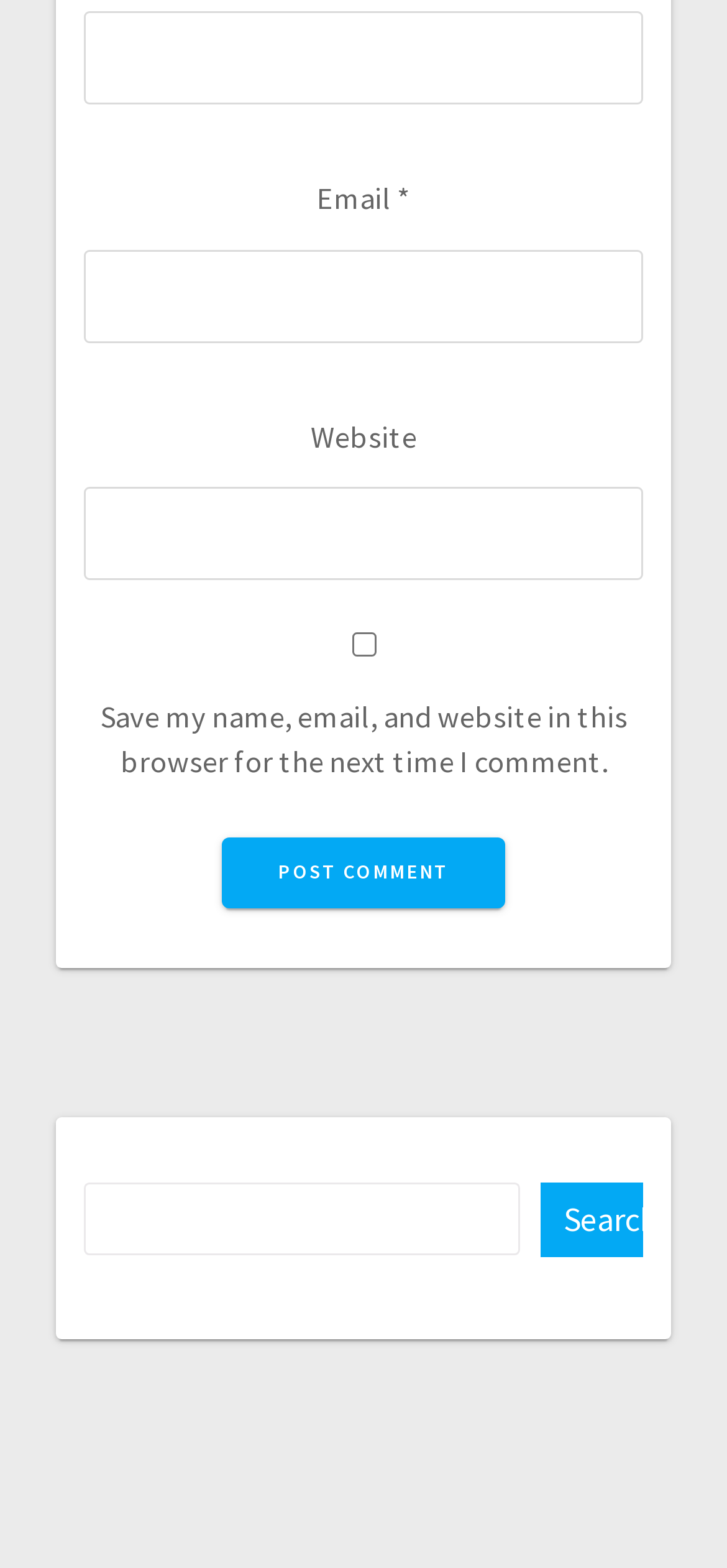Using the information from the screenshot, answer the following question thoroughly:
What is the button below the textboxes for?

The button is labeled as 'Post Comment' and is located below the textboxes, suggesting that it is used to submit a comment after entering the required information.